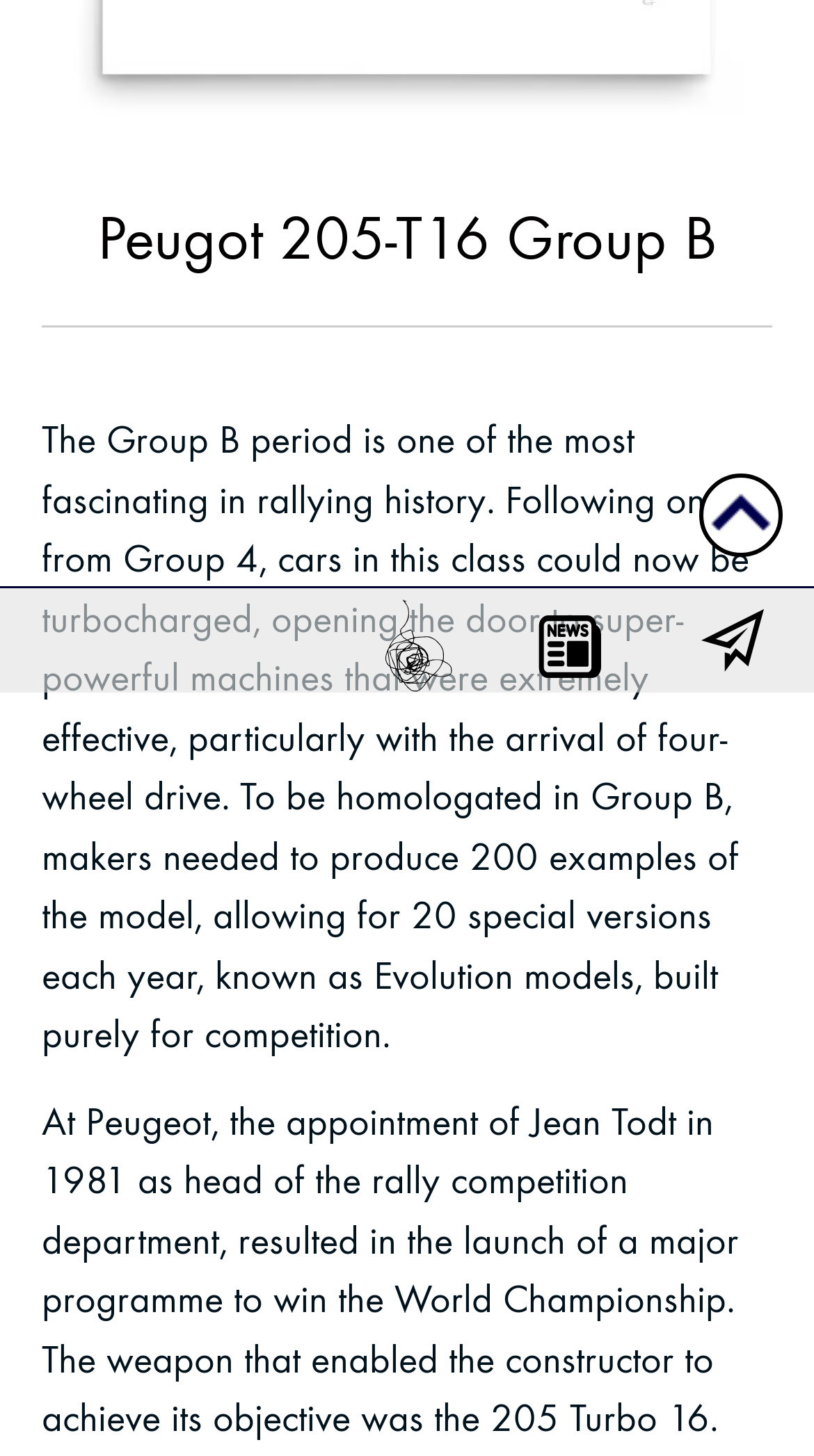Based on the element description aria-label="newsletter", identify the bounding box coordinates for the UI element. The coordinates should be in the format (top-left x, top-left y, bottom-right x, bottom-right y) and within the 0 to 1 range.

[0.662, 0.429, 0.738, 0.453]